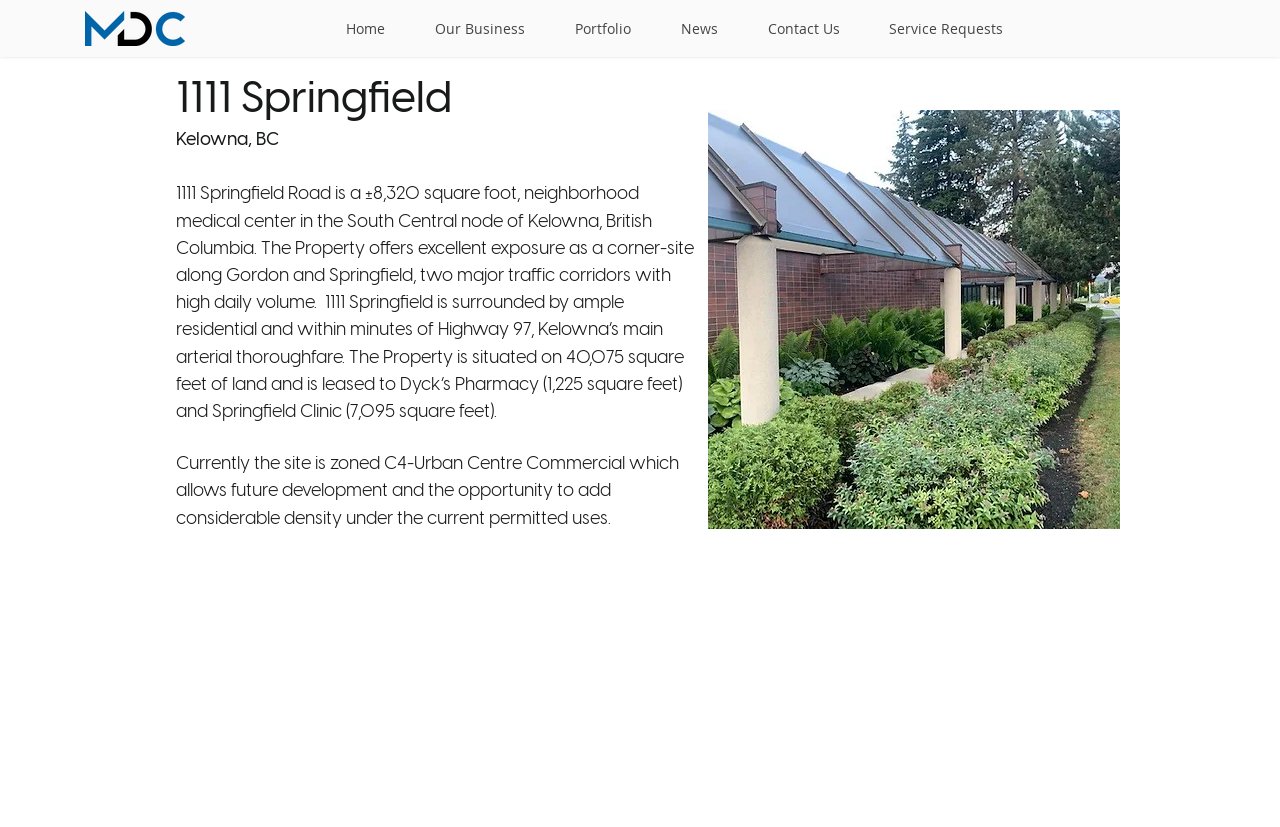Identify the bounding box coordinates for the UI element described by the following text: "Home". Provide the coordinates as four float numbers between 0 and 1, in the format [left, top, right, bottom].

[0.259, 0.019, 0.327, 0.05]